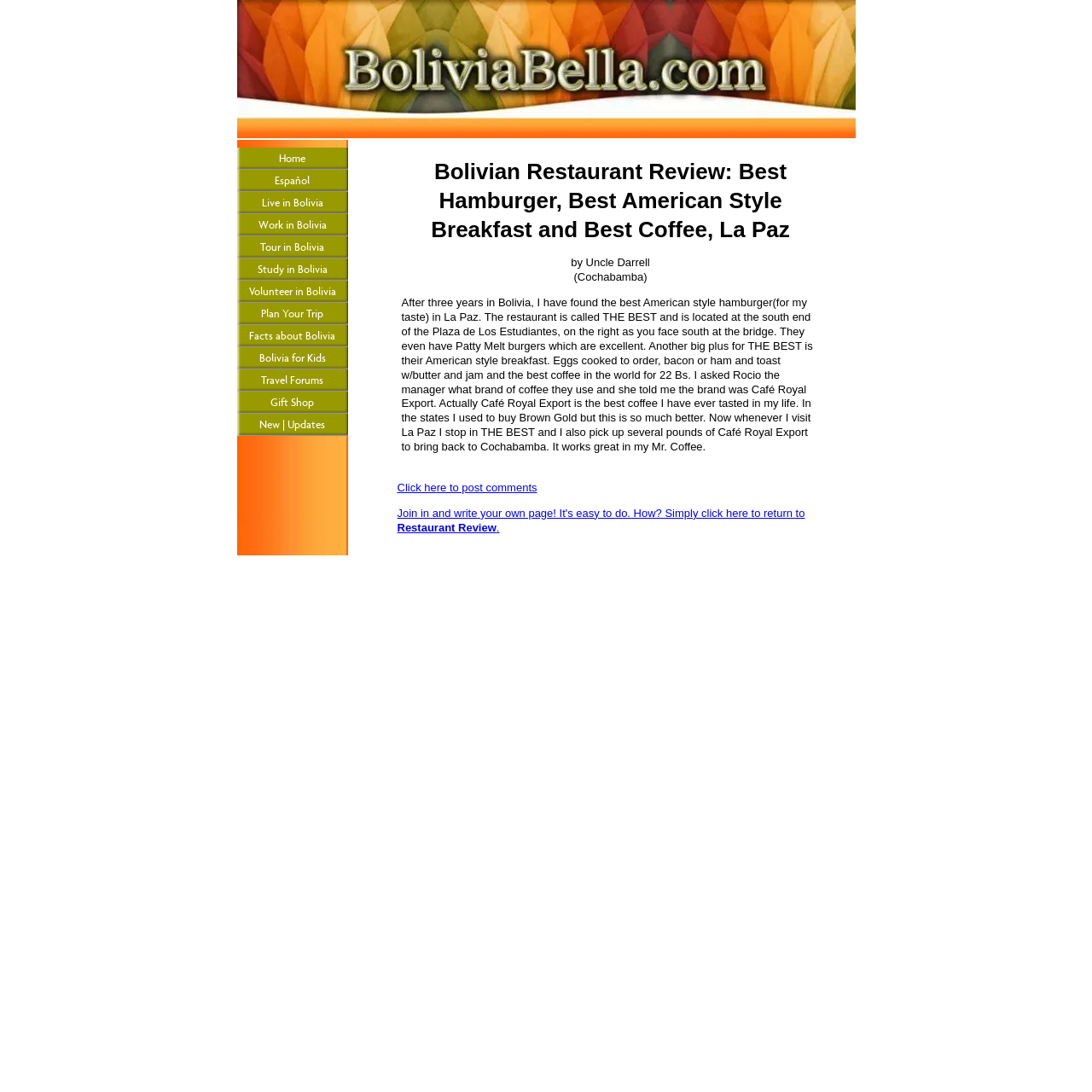Please identify the bounding box coordinates of the clickable element to fulfill the following instruction: "Click to post comments". The coordinates should be four float numbers between 0 and 1, i.e., [left, top, right, bottom].

[0.364, 0.441, 0.492, 0.452]